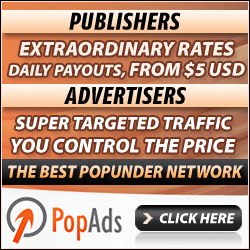What is the call to action in the image?
Make sure to answer the question with a detailed and comprehensive explanation.

A prominently displayed button in the image invites users to click for more information, which is the call to action in the promotional advertisement for PopAds.